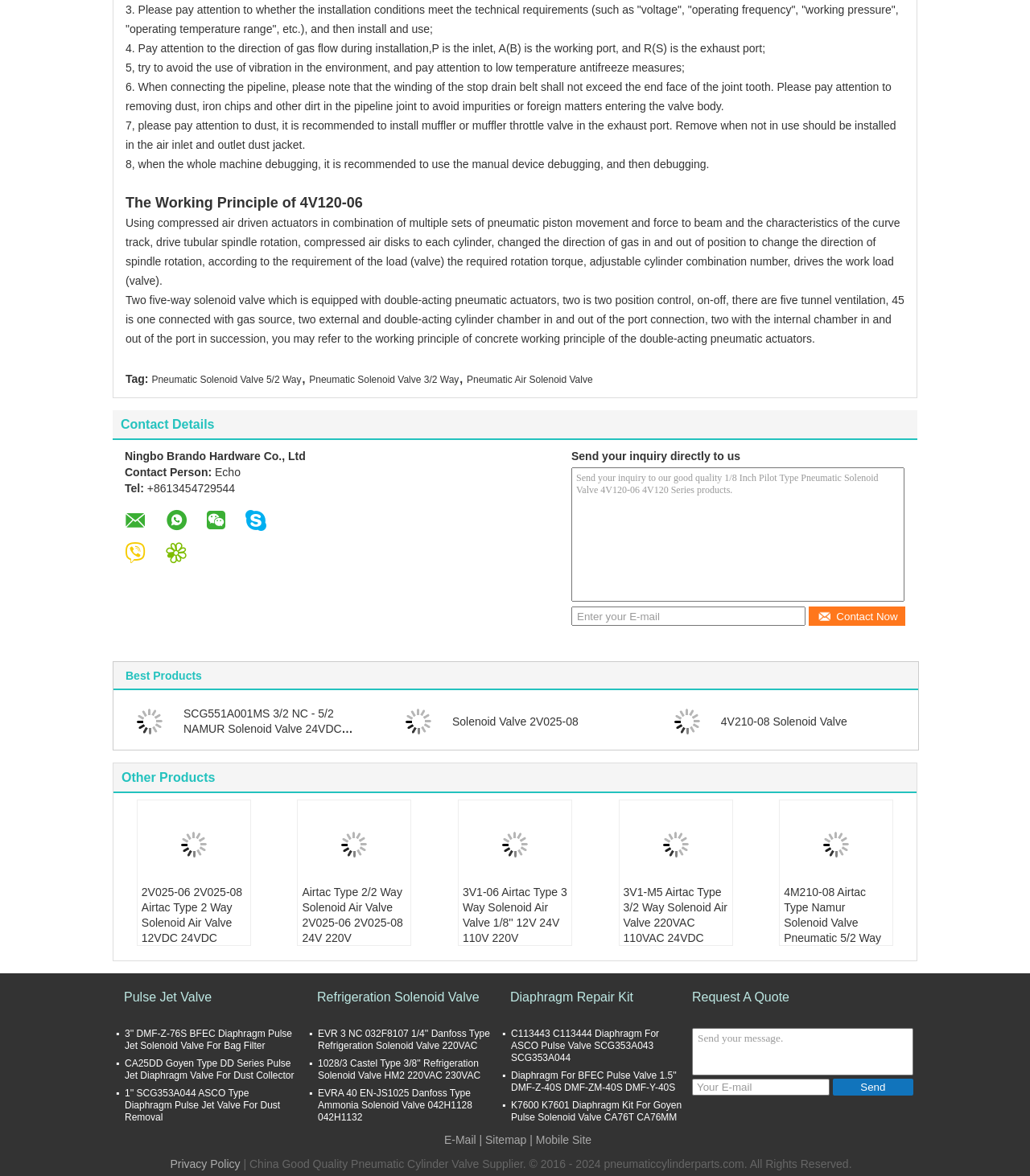Locate the bounding box coordinates of the element that needs to be clicked to carry out the instruction: "Enter your E-mail". The coordinates should be given as four float numbers ranging from 0 to 1, i.e., [left, top, right, bottom].

[0.555, 0.516, 0.782, 0.532]